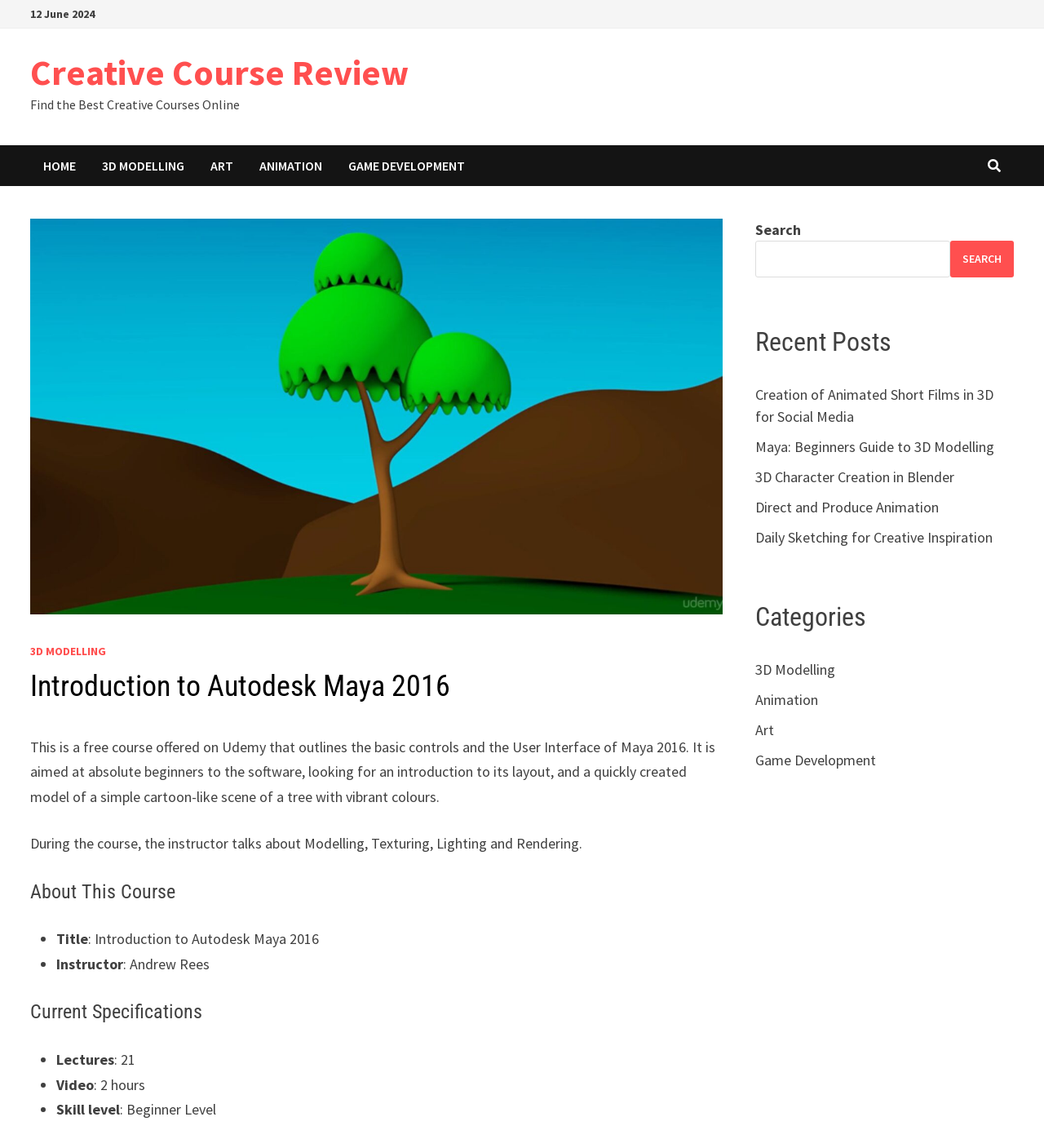How many lectures are in the course?
Provide a detailed answer to the question, using the image to inform your response.

The number of lectures is mentioned in the 'Current Specifications' section of the webpage, under the 'Lectures' category, which is '21'.